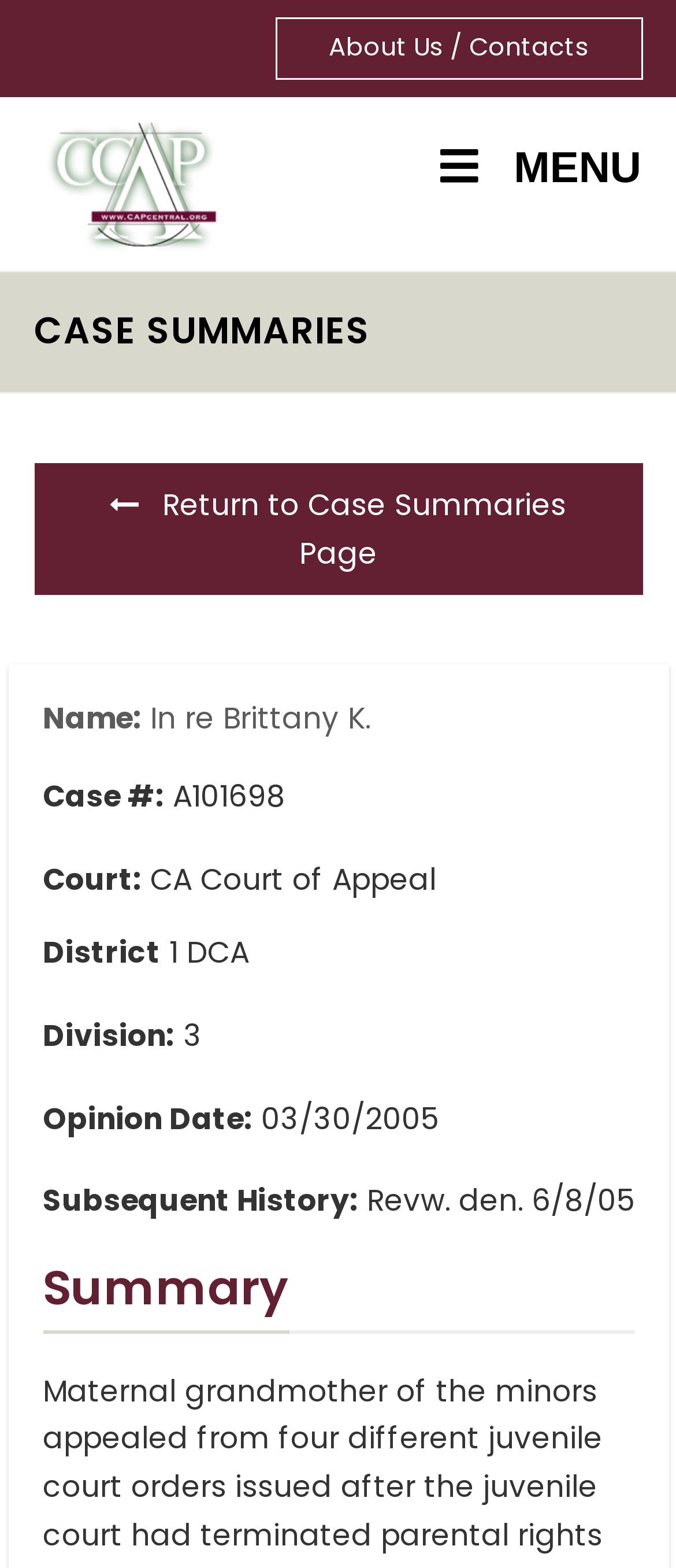Using the image as a reference, answer the following question in as much detail as possible:
What is the opinion date?

I found the opinion date by looking at the static text element that says 'Opinion Date:' and its corresponding value '03/30/2005'.